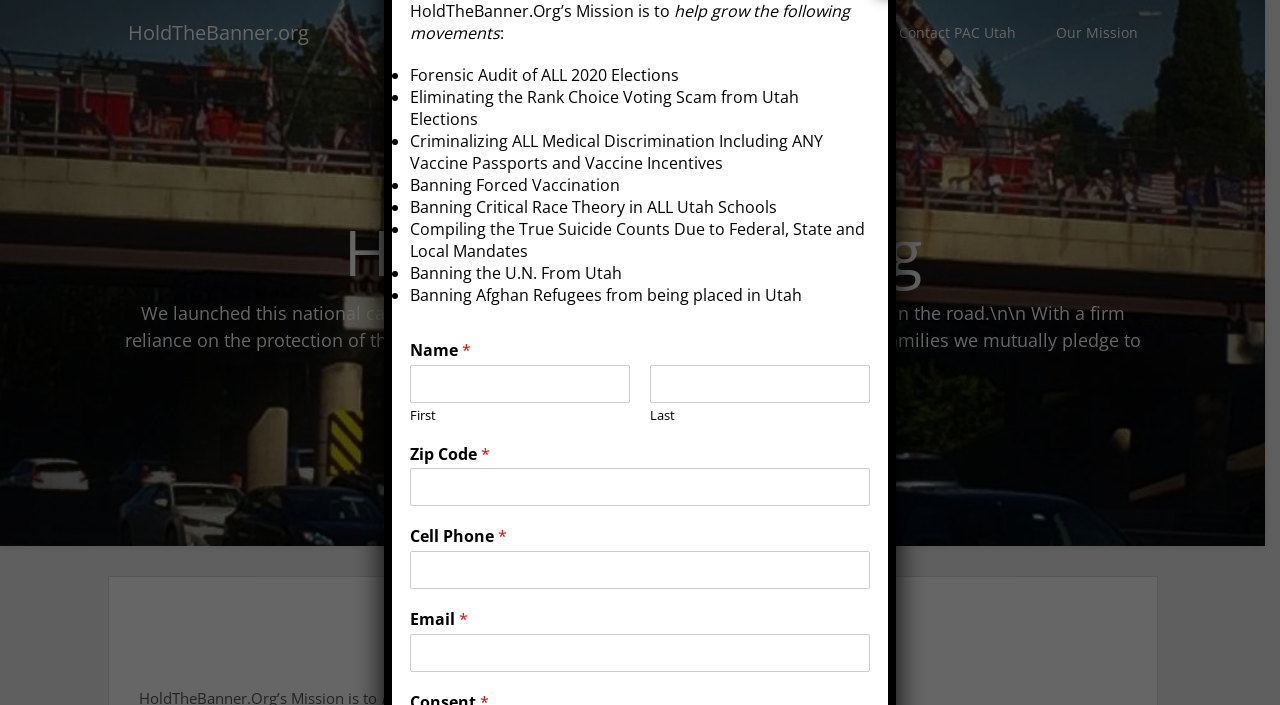Point out the bounding box coordinates of the section to click in order to follow this instruction: "View hotel details".

None